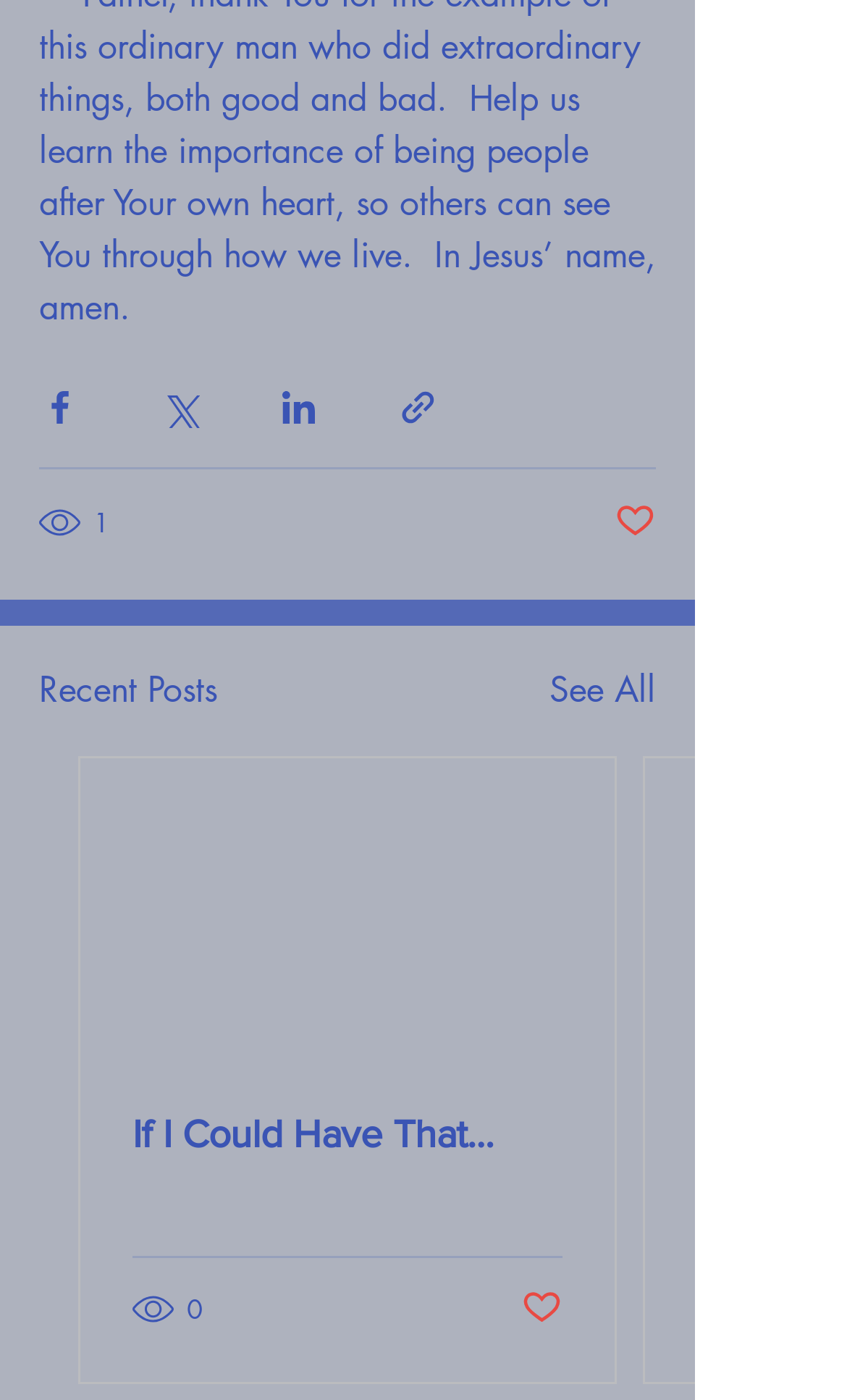Review the image closely and give a comprehensive answer to the question: How many views does the second post have?

The text '0 views' is displayed next to the second post, indicating that it has not been viewed at all.